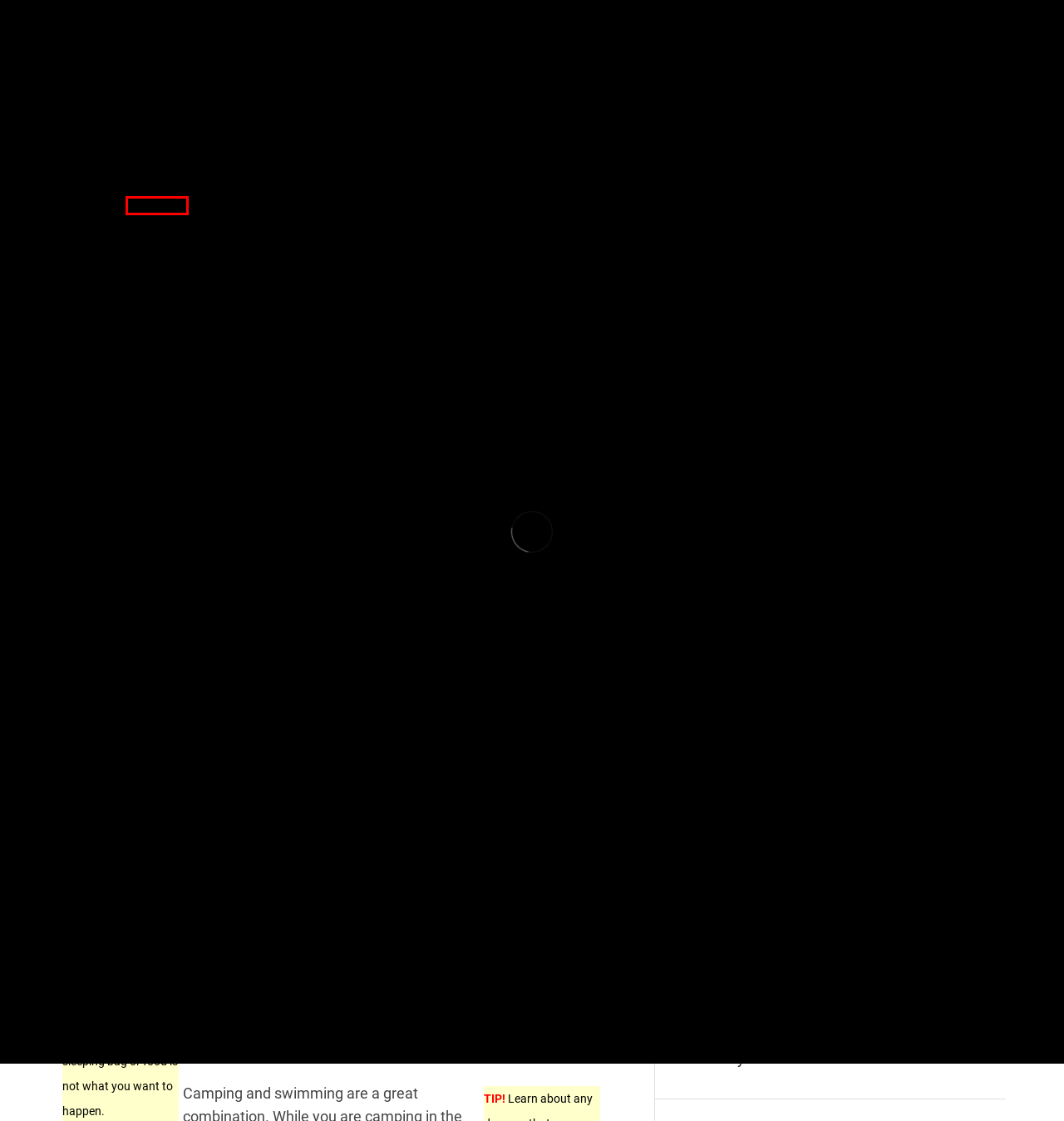Evaluate the webpage screenshot and identify the element within the red bounding box. Select the webpage description that best fits the new webpage after clicking the highlighted element. Here are the candidates:
A. Self Defense Archives - Survival Techniques
B. Survival Techniques - Survival Tips & Techniques for the Unexpected Survival Situations
C. About
D. Backyard Revolution Review - Survival Techniques
E. Combat Fighter And Combat Shooter Review - Survival Techniques
F. August 2, 2019 - Survival Techniques
G. Survival Skills Archives - Survival Techniques
H. General Archives - Survival Techniques

H